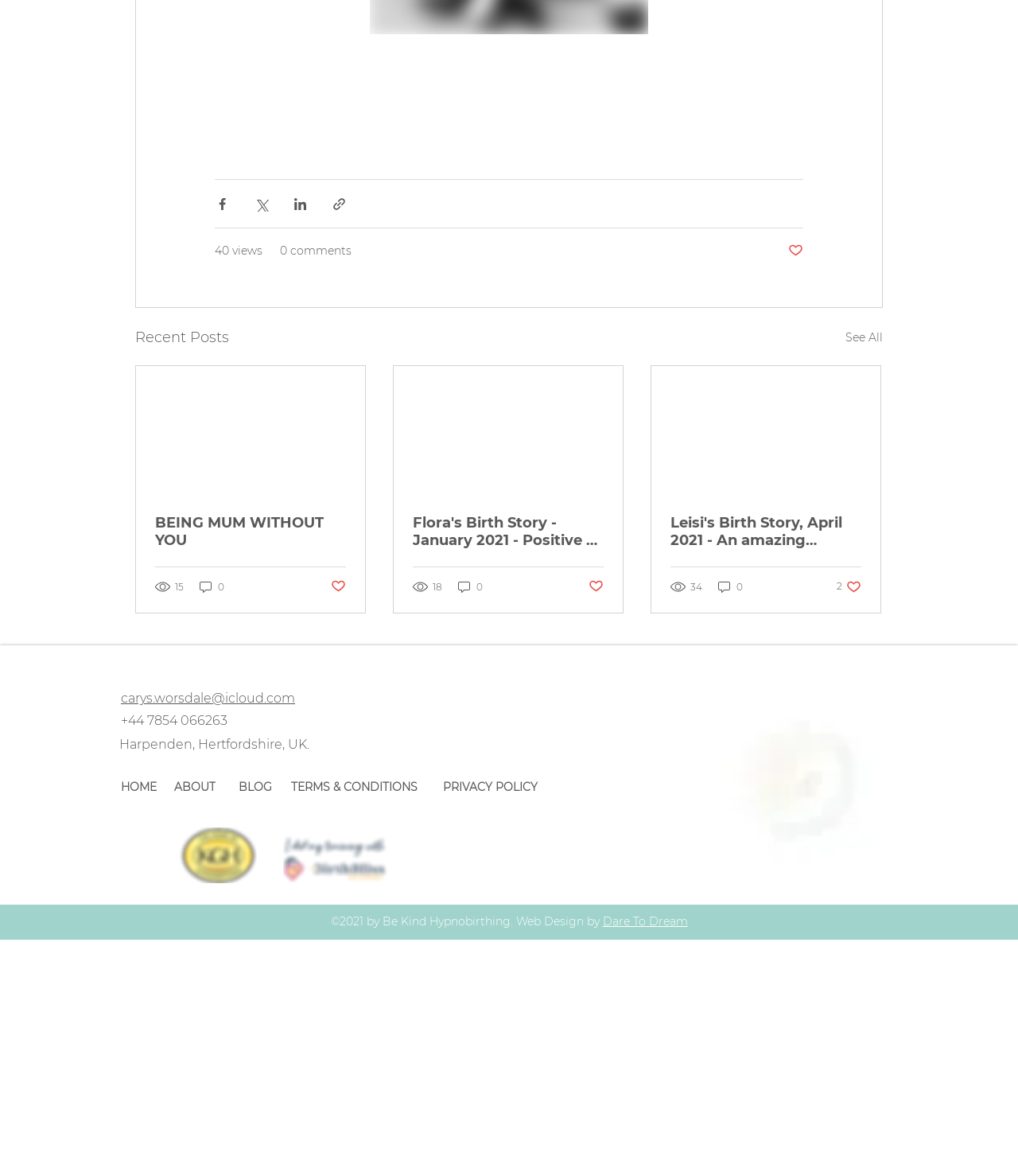Refer to the element description BEING MUM WITHOUT YOU and identify the corresponding bounding box in the screenshot. Format the coordinates as (top-left x, top-left y, bottom-right x, bottom-right y) with values in the range of 0 to 1.

[0.152, 0.437, 0.34, 0.467]